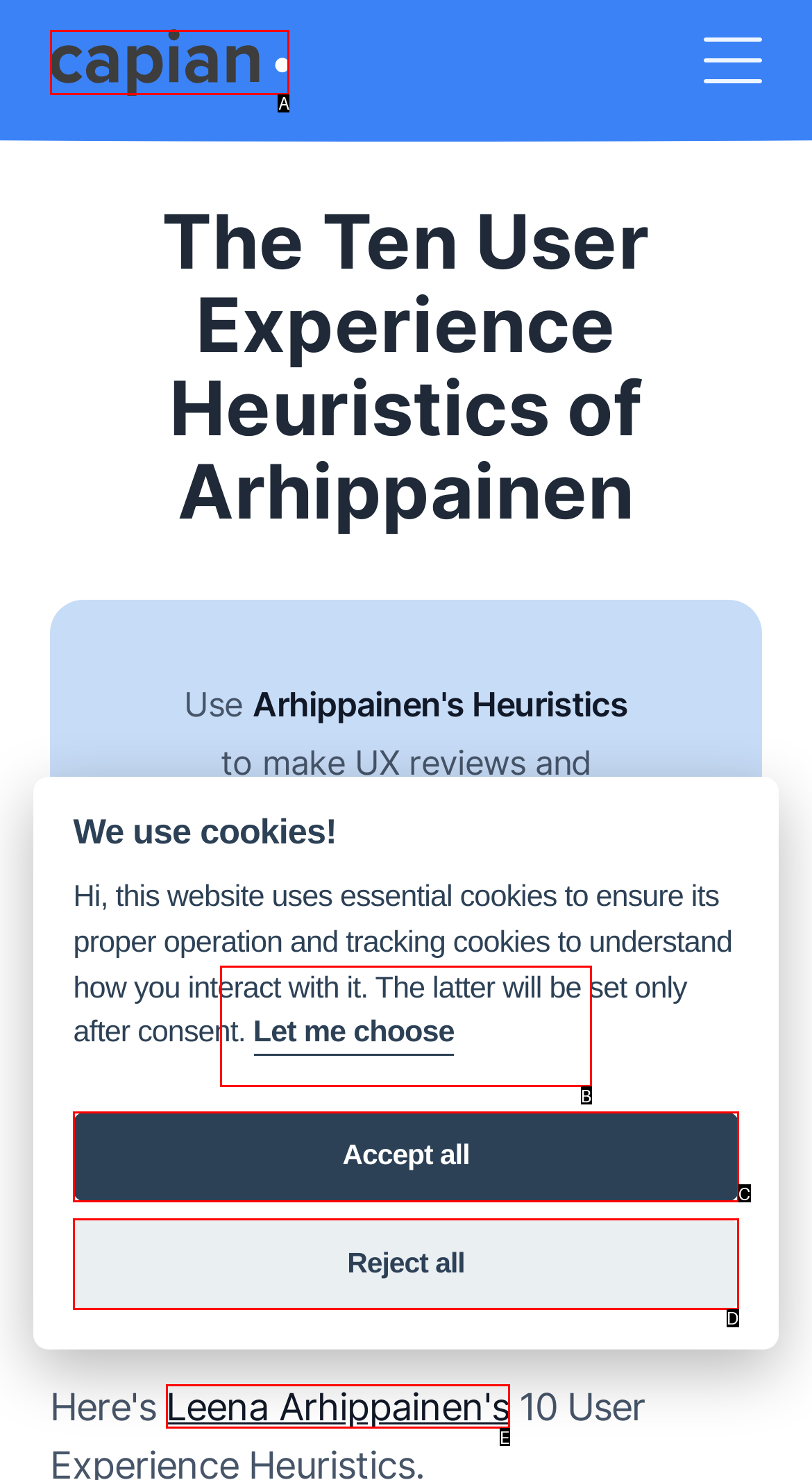Based on the given description: Try it for free, identify the correct option and provide the corresponding letter from the given choices directly.

B